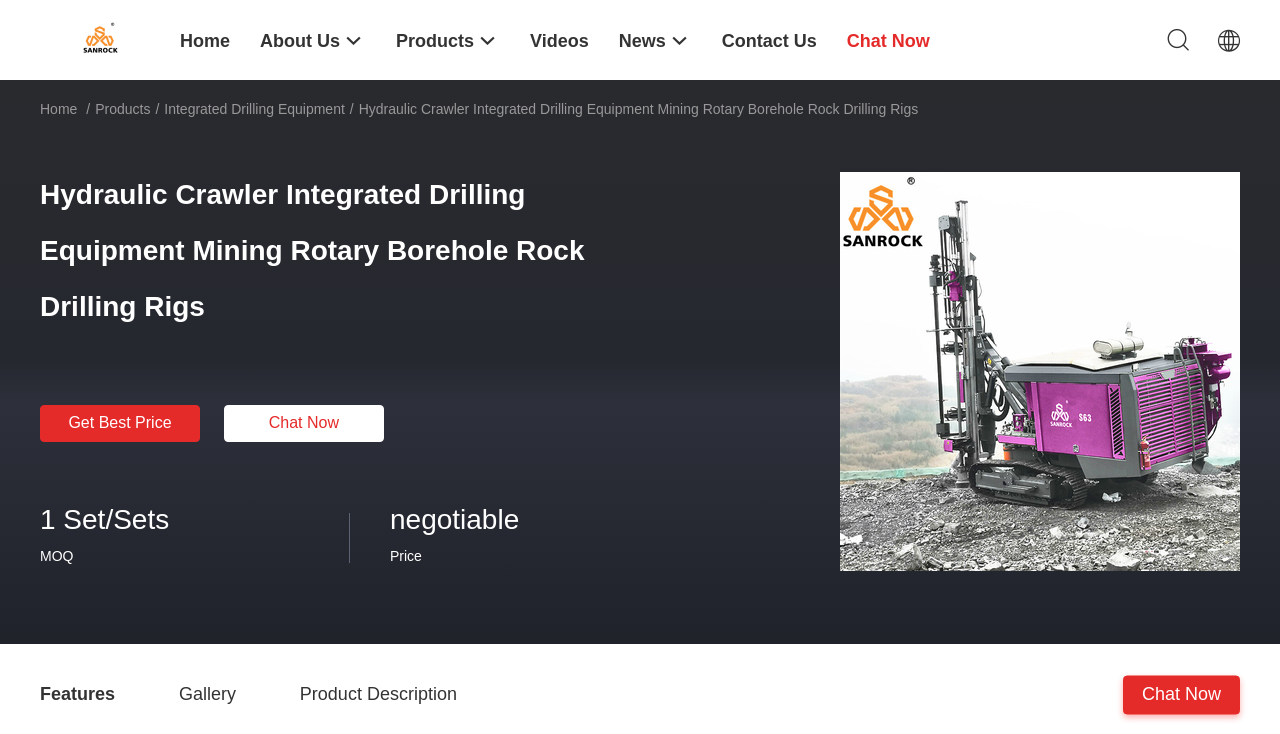Identify the bounding box coordinates of the clickable section necessary to follow the following instruction: "Click on the company logo". The coordinates should be presented as four float numbers from 0 to 1, i.e., [left, top, right, bottom].

[0.059, 0.019, 0.098, 0.087]